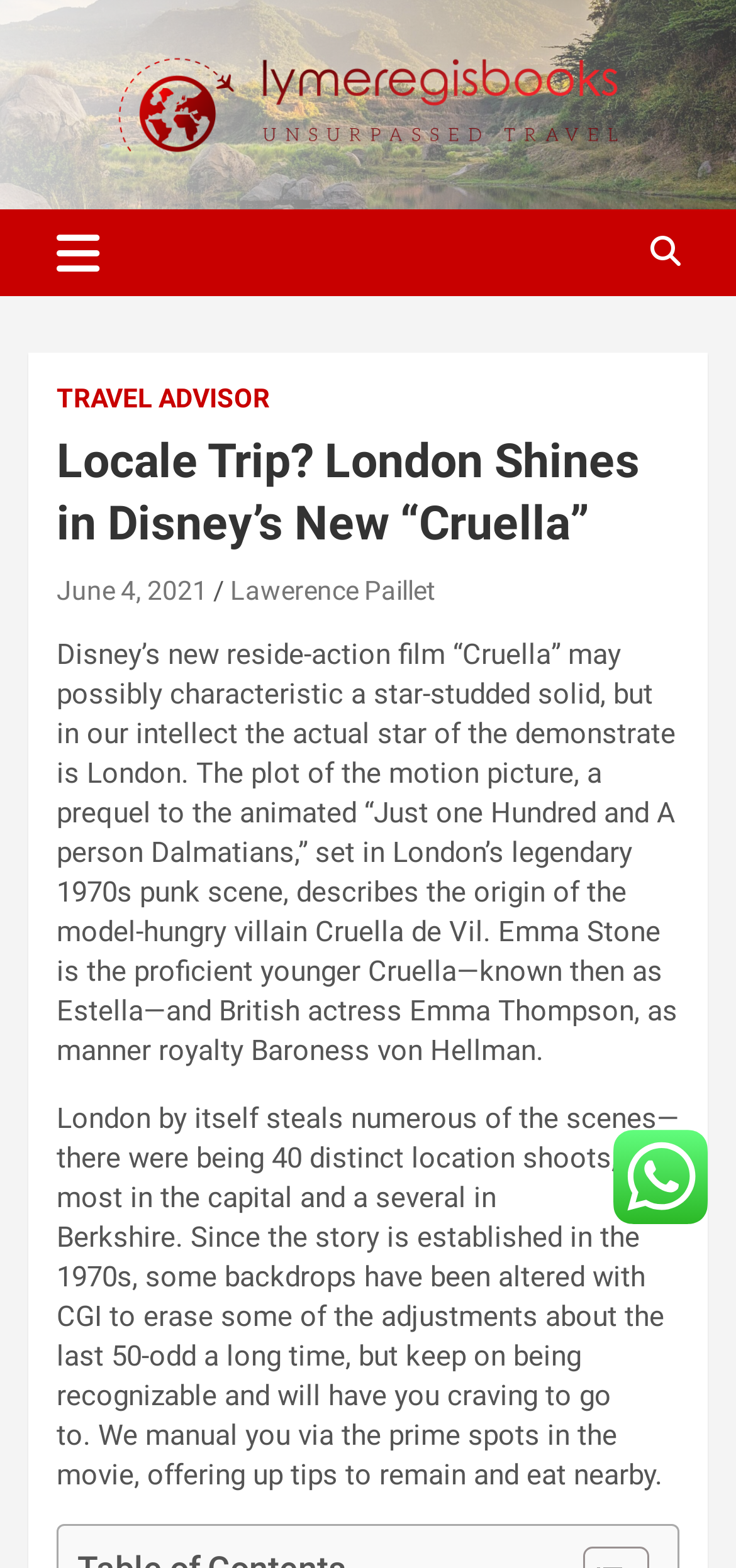Based on the element description: "aria-label="Toggle navigation"", identify the bounding box coordinates for this UI element. The coordinates must be four float numbers between 0 and 1, listed as [left, top, right, bottom].

[0.038, 0.133, 0.174, 0.189]